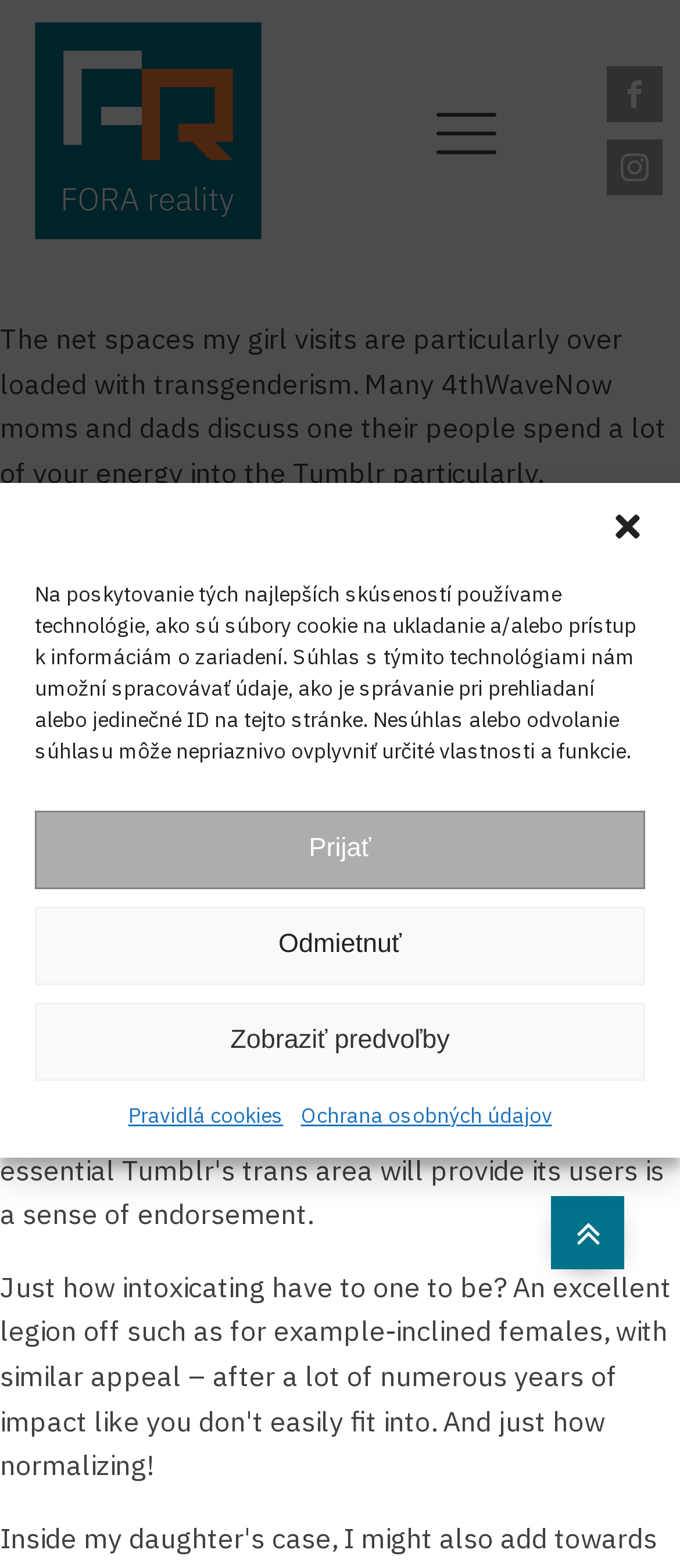Specify the bounding box coordinates of the element's area that should be clicked to execute the given instruction: "Visit our Instagram". The coordinates should be four float numbers between 0 and 1, i.e., [left, top, right, bottom].

[0.892, 0.089, 0.974, 0.125]